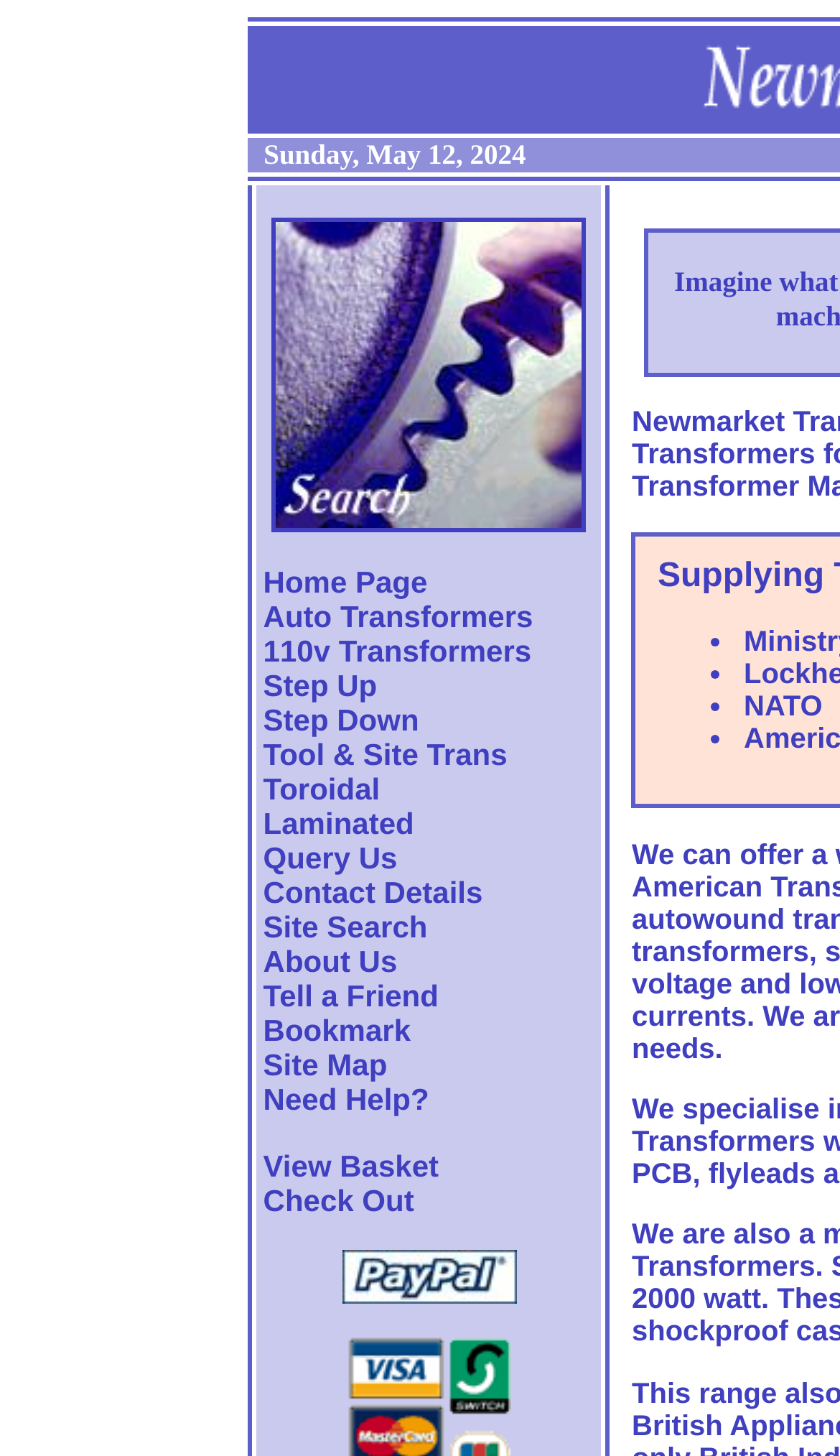What payment method is accepted?
Answer the question based on the image using a single word or a brief phrase.

PayPal